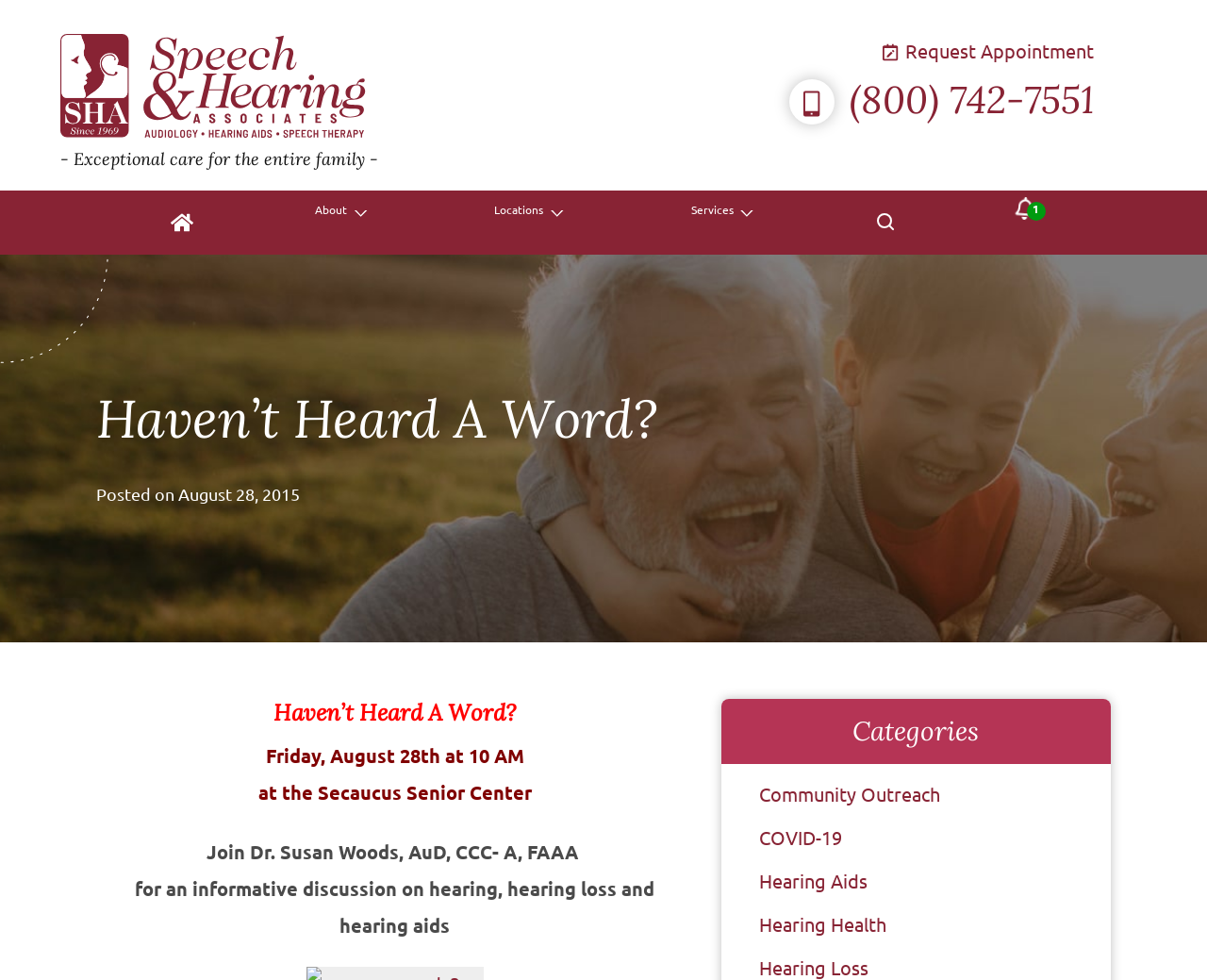What is the topic of the discussion on August 28th?
Provide a well-explained and detailed answer to the question.

I inferred this answer by reading the text on the webpage, specifically the section that mentions 'Join Dr. Susan Woods, AuD, CCC- A, FAAA for an informative discussion on...' and then lists the topics as 'hearing, hearing loss and hearing aids'.